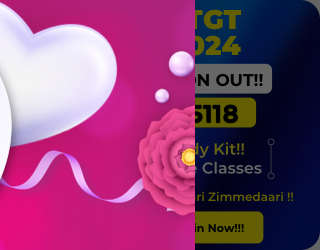Answer the question using only a single word or phrase: 
What is the shape prominently displayed in the foreground?

Flower